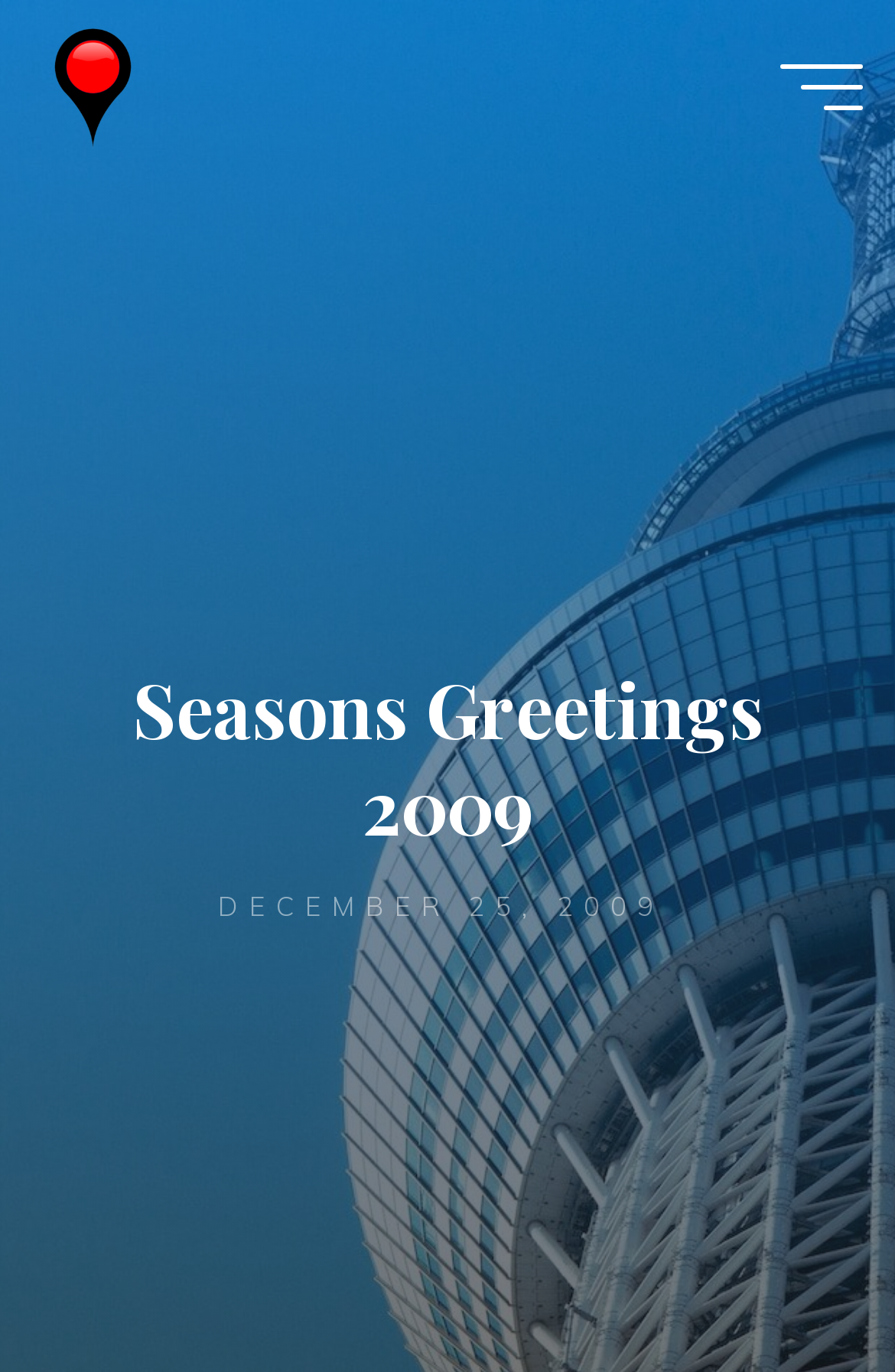Bounding box coordinates are specified in the format (top-left x, top-left y, bottom-right x, bottom-right y). All values are floating point numbers bounded between 0 and 1. Please provide the bounding box coordinate of the region this sentence describes: Wireless Watch Japan

[0.19, 0.069, 0.404, 0.28]